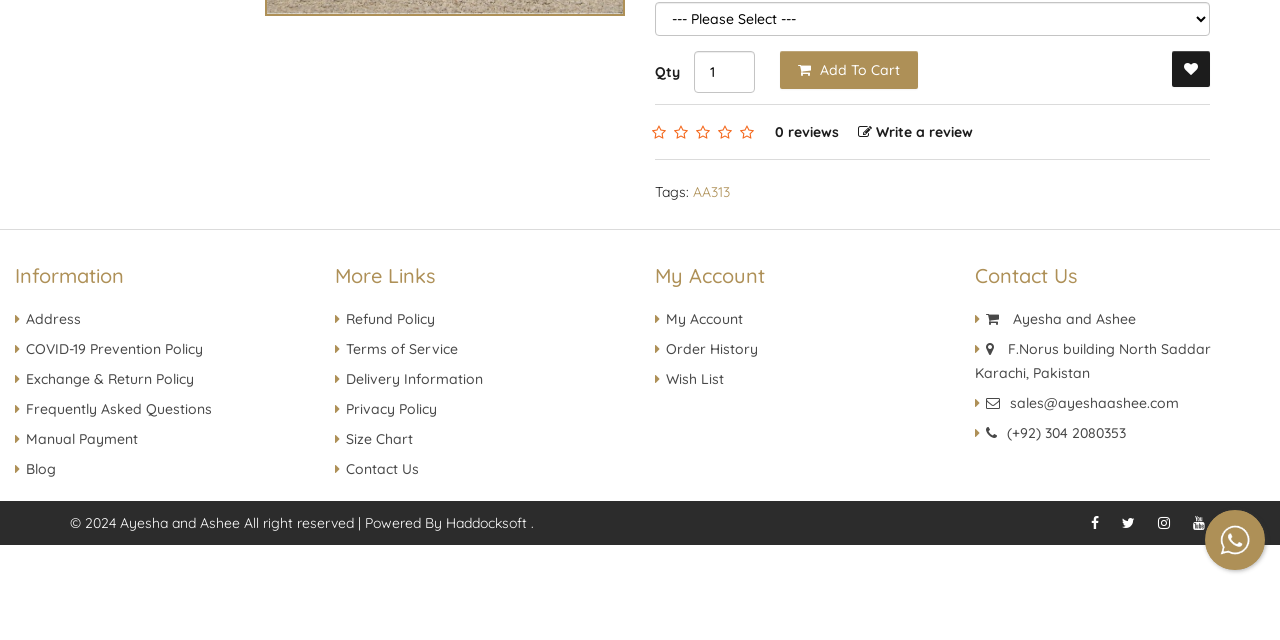Given the description: "(+92) 304 2080353", determine the bounding box coordinates of the UI element. The coordinates should be formatted as four float numbers between 0 and 1, [left, top, right, bottom].

[0.787, 0.662, 0.88, 0.69]